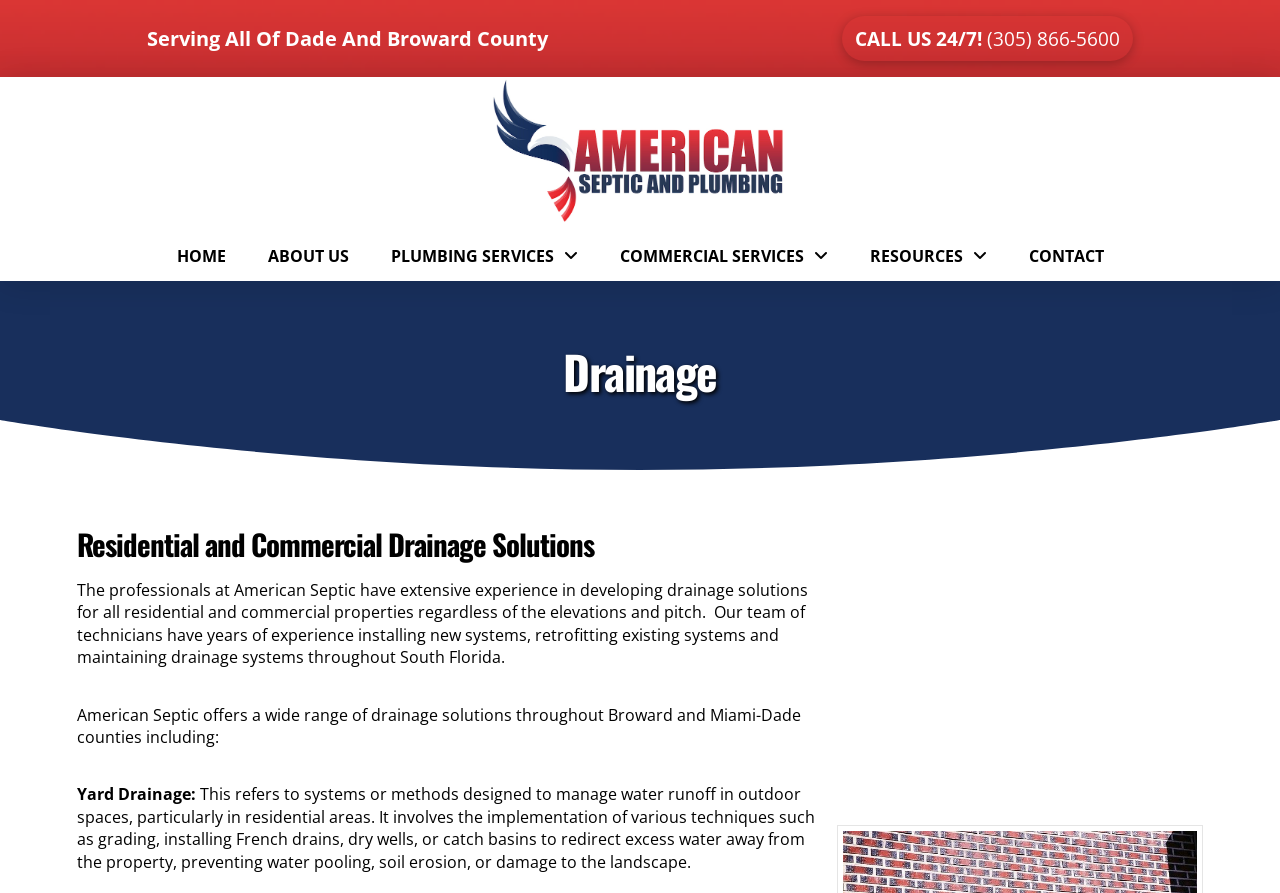What is the name of the company providing drainage solutions?
Kindly offer a detailed explanation using the data available in the image.

I found the company name by looking at the root element's text 'Residential and Commercial Drainage Solutions - American Septic and Plumbing in North Miami Beach' which indicates that American Septic is the company providing drainage solutions.